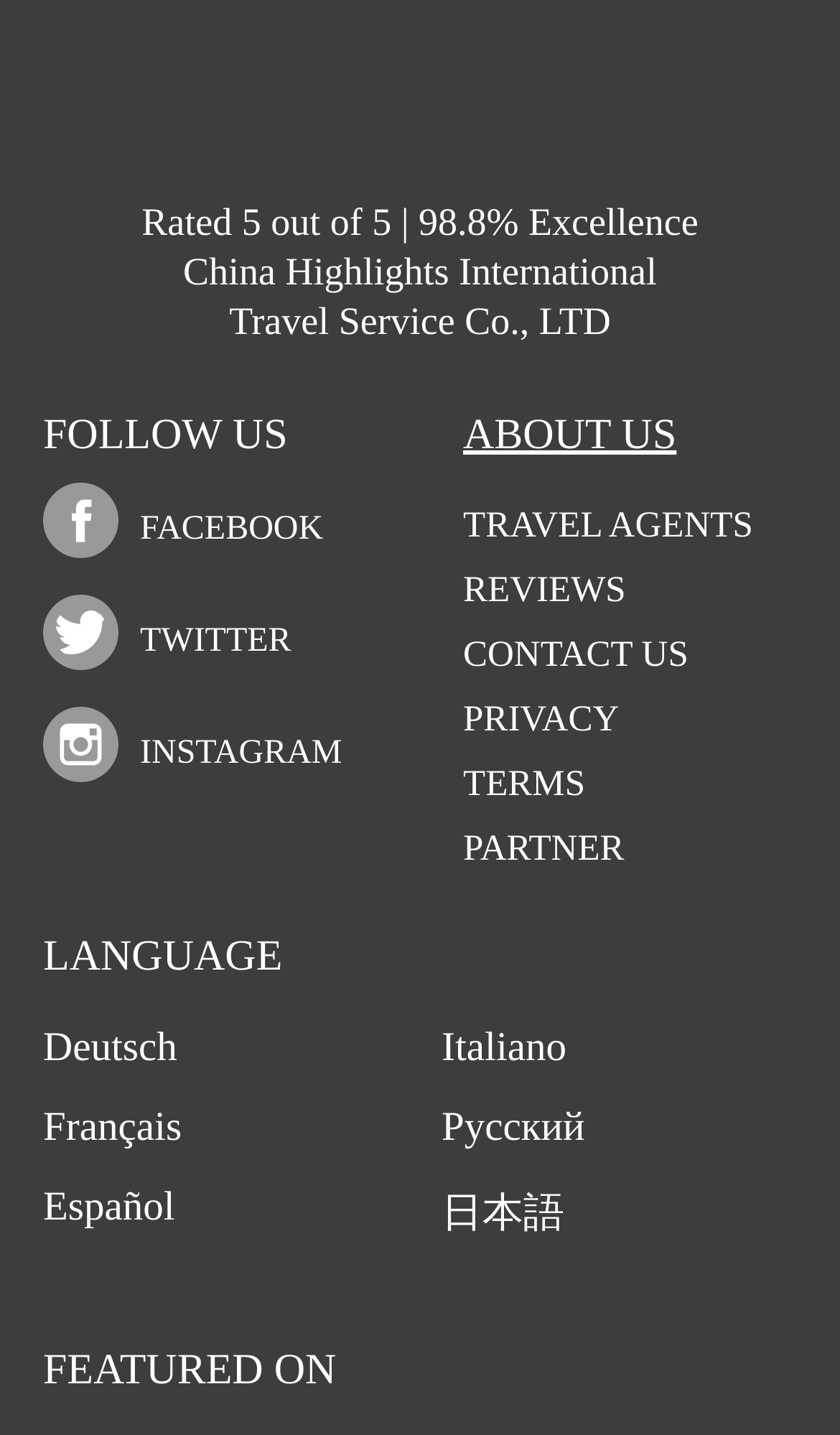What is the name of the company?
Using the image, provide a detailed and thorough answer to the question.

The company name can be found in the StaticText elements 'China Highlights International' and 'Travel Service Co., LTD' which are located near the top of the webpage.